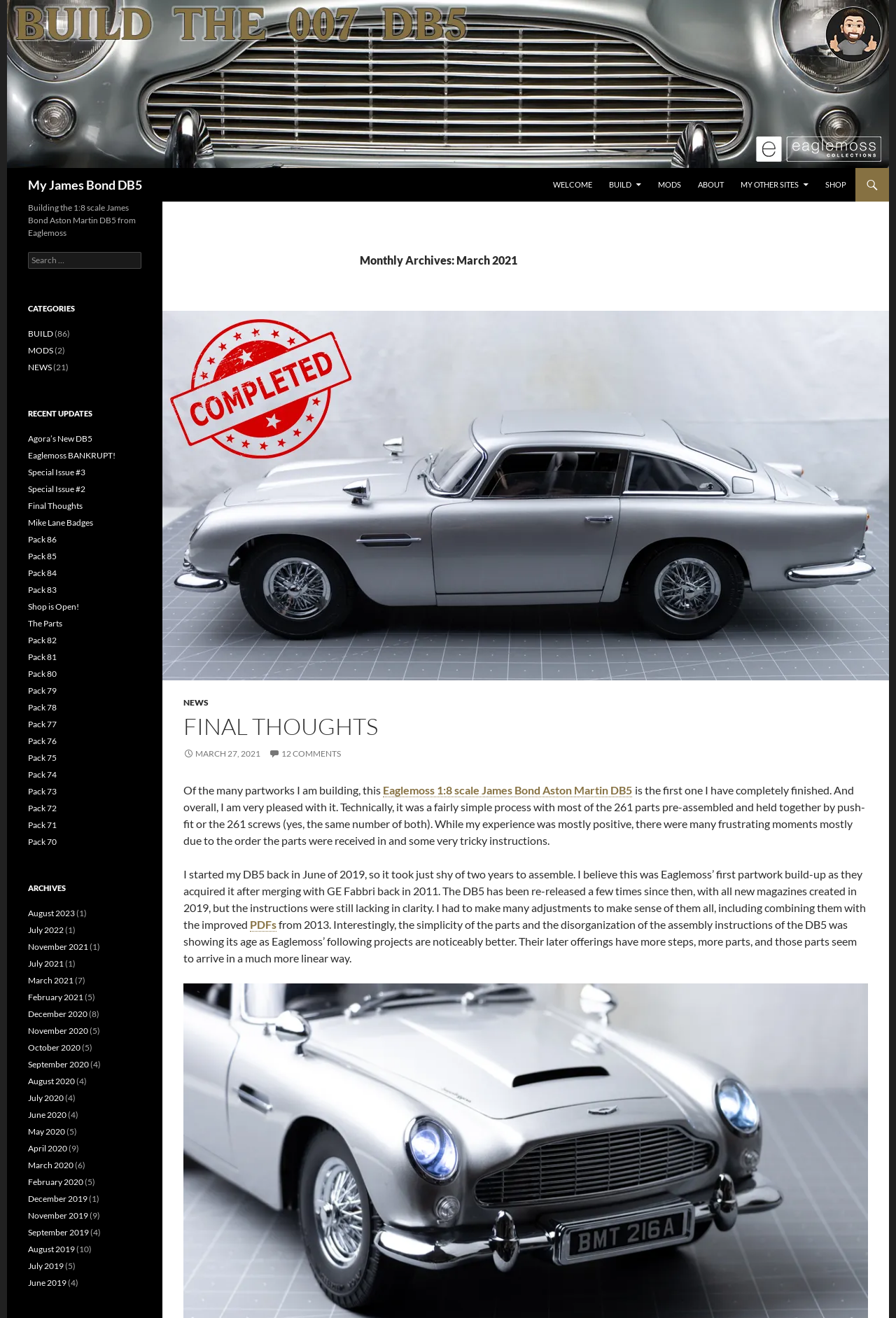Pinpoint the bounding box coordinates of the clickable element needed to complete the instruction: "Click on the 'PDFs' link". The coordinates should be provided as four float numbers between 0 and 1: [left, top, right, bottom].

[0.279, 0.696, 0.309, 0.707]